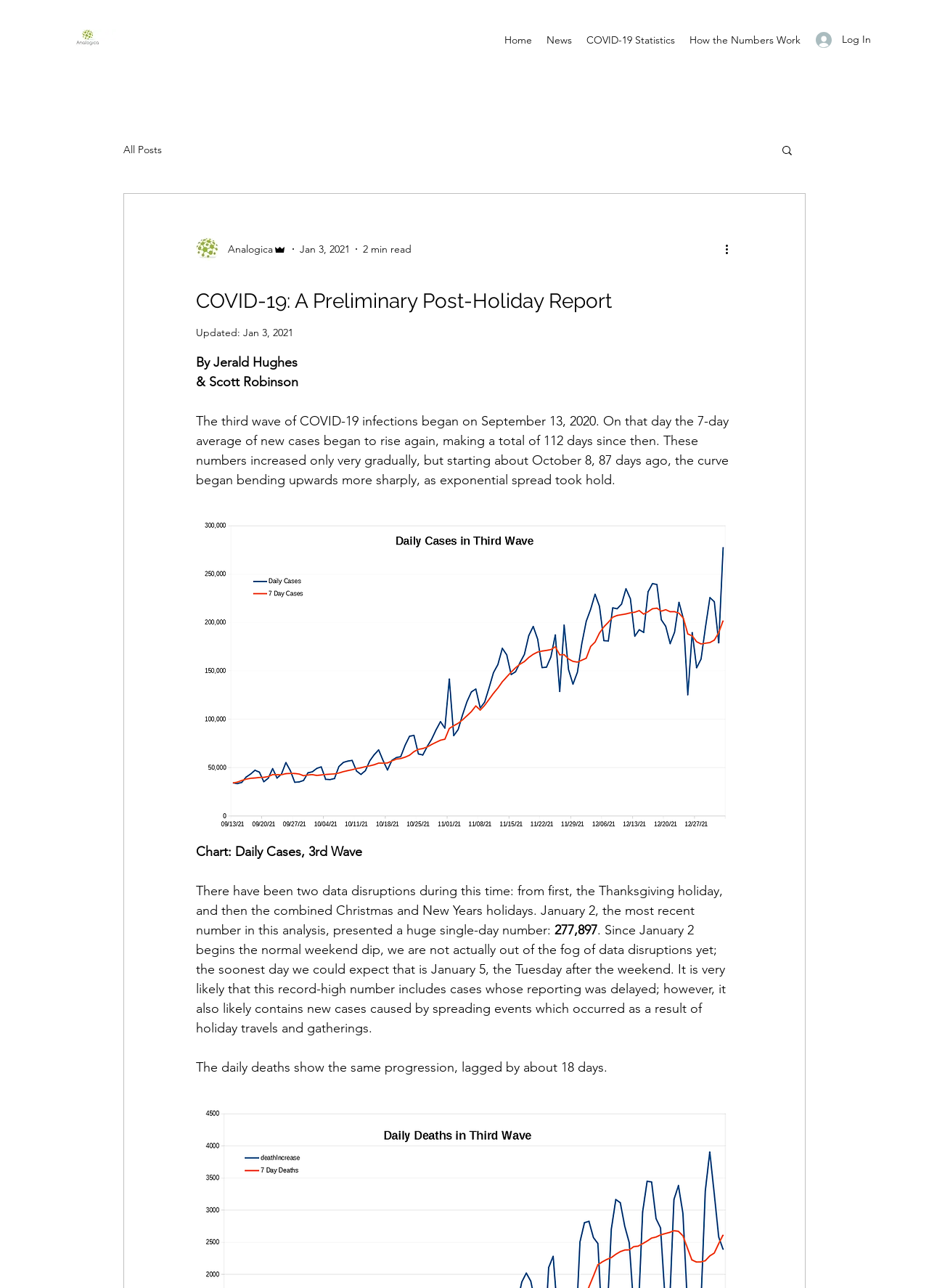Offer a detailed account of what is visible on the webpage.

This webpage is a blog post titled "COVID-19: A Preliminary Post-Holiday Report" with a focus on the third wave of COVID-19 infections. At the top left corner, there is an image linked to "Analogica.jpg". On the top right corner, there is a "Log In" button accompanied by a small image. Below the login button, there is a navigation menu with links to "Home", "News", "COVID-19 Statistics", and "How the Numbers Work".

On the left side of the page, there is a navigation menu labeled "blog" with a link to "All Posts". Below this menu, there is a "Search" button accompanied by a small image. On the top center of the page, there is a writer's picture with the name "Analogica Admin" and the date "Jan 3, 2021" next to it. The writer's name is divided into two parts: "Analogica" and "Admin".

The main content of the page starts with a heading "COVID-19: A Preliminary Post-Holiday Report" followed by the text "Updated: Jan 3, 2021" and the authors' names "By Jerald Hughes & Scott Robinson". The article then begins with a description of the third wave of COVID-19 infections, including the date it started and the gradual increase in cases. There are several paragraphs of text describing the progression of the cases and the impact of holidays on the data.

Throughout the article, there are several static text elements, including a chart title "Chart: Daily Cases, 3rd Wave" and a large number "277,897" which appears to be a significant statistic. The article concludes with a discussion of the daily deaths and their progression. At the bottom of the page, there is a "More actions" button.